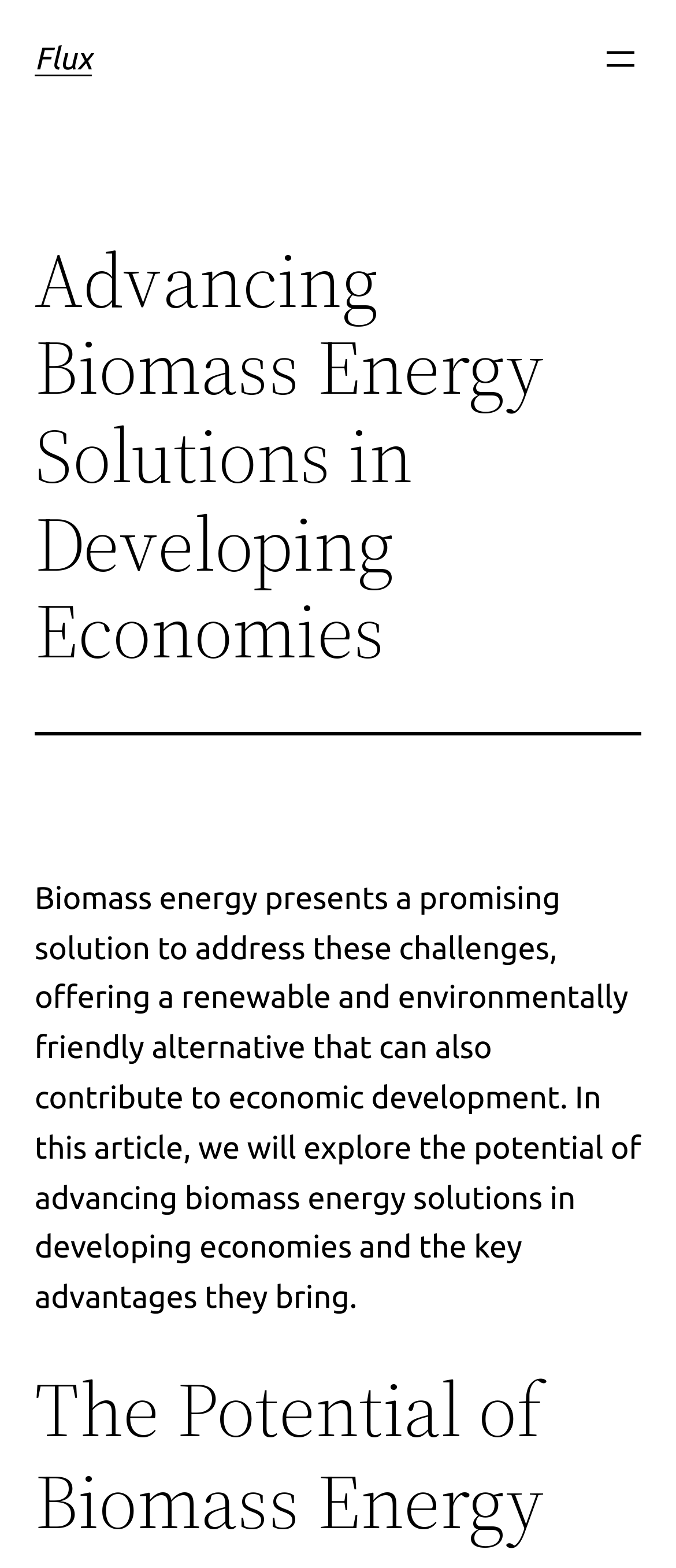Determine the bounding box of the UI component based on this description: "aria-label="Open menu"". The bounding box coordinates should be four float values between 0 and 1, i.e., [left, top, right, bottom].

[0.887, 0.025, 0.949, 0.051]